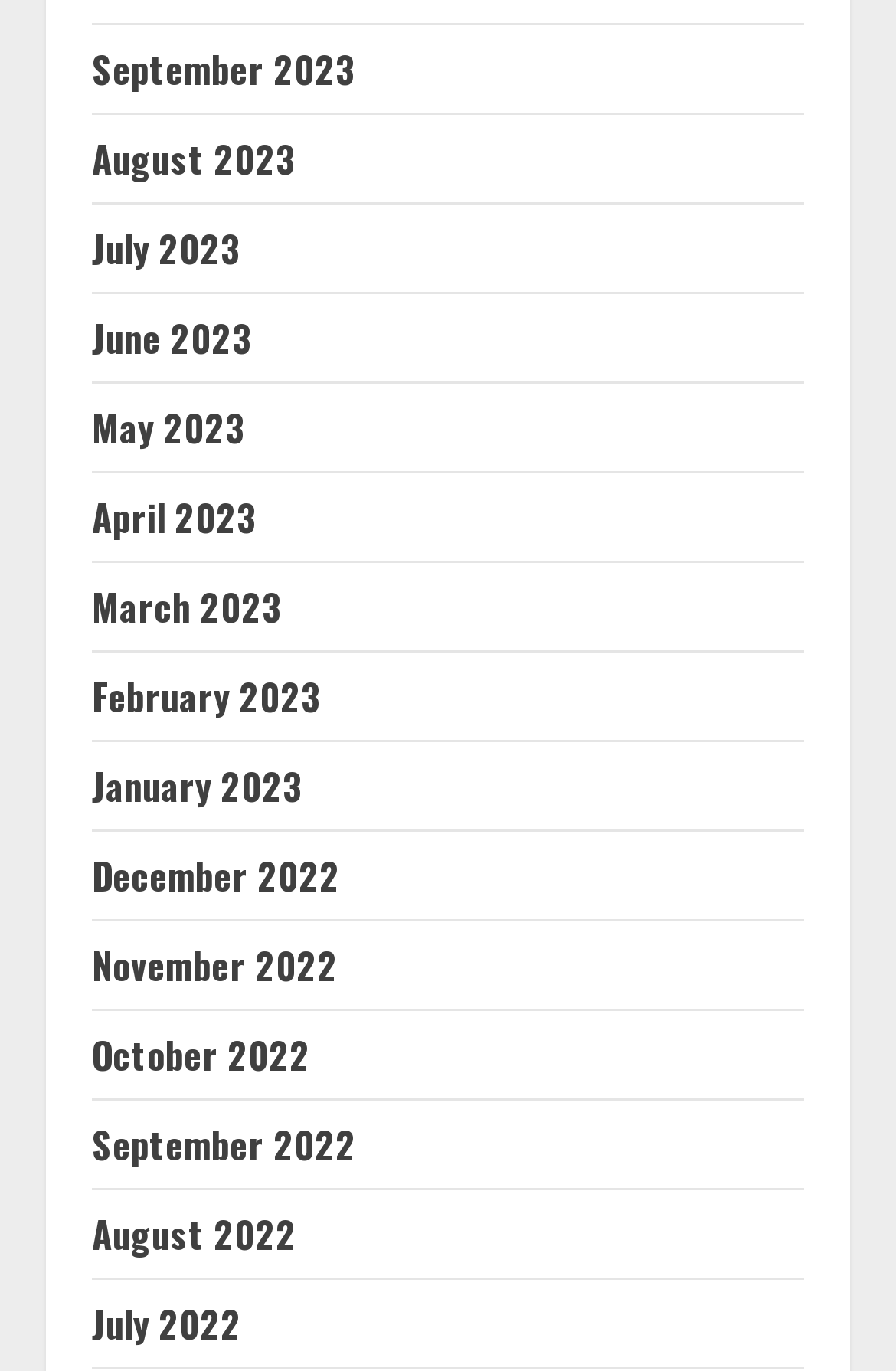Please provide a brief answer to the question using only one word or phrase: 
What is the earliest month listed?

December 2022